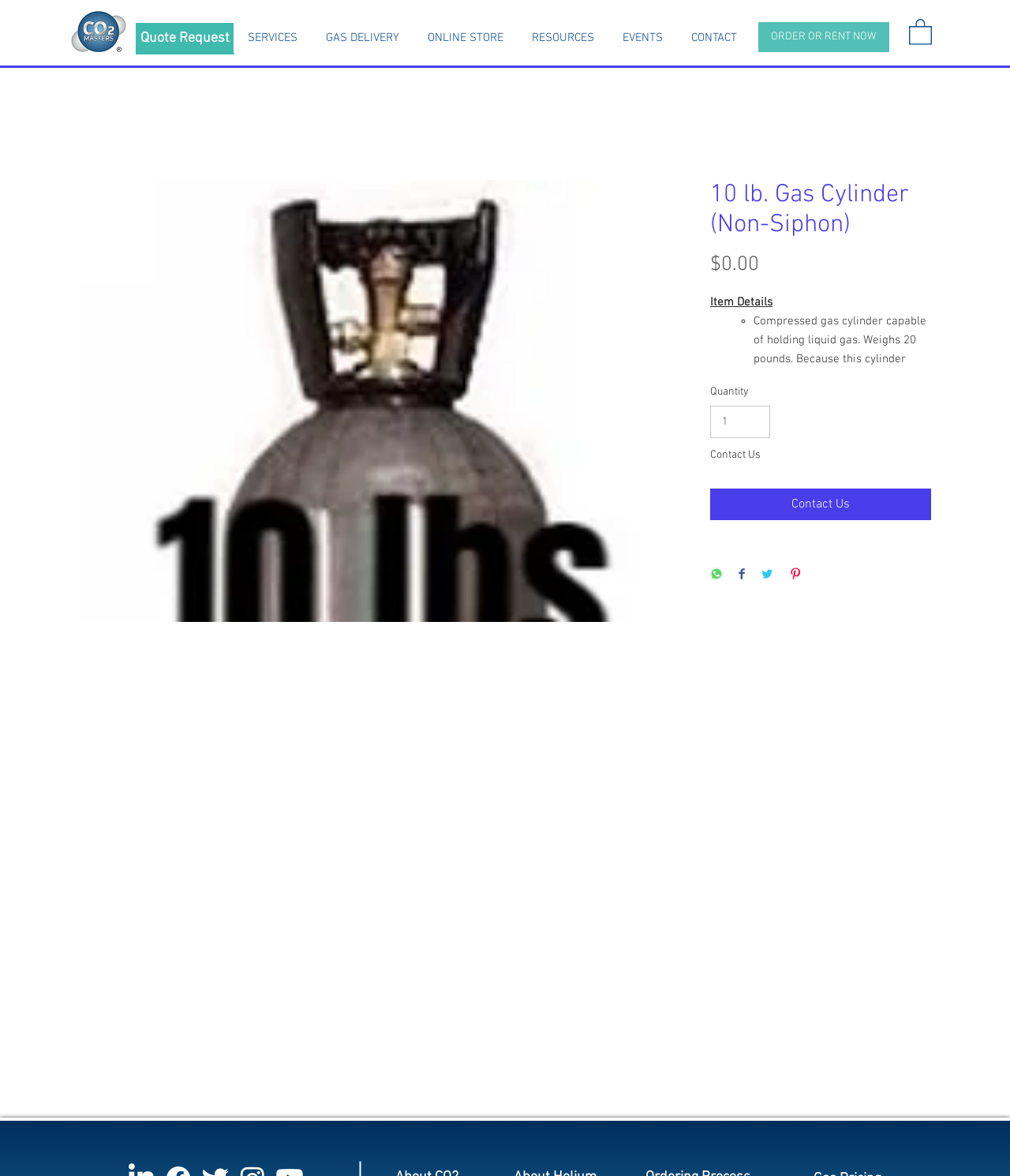Determine the main heading text of the webpage.

10 lb. Gas Cylinder (Non-Siphon)